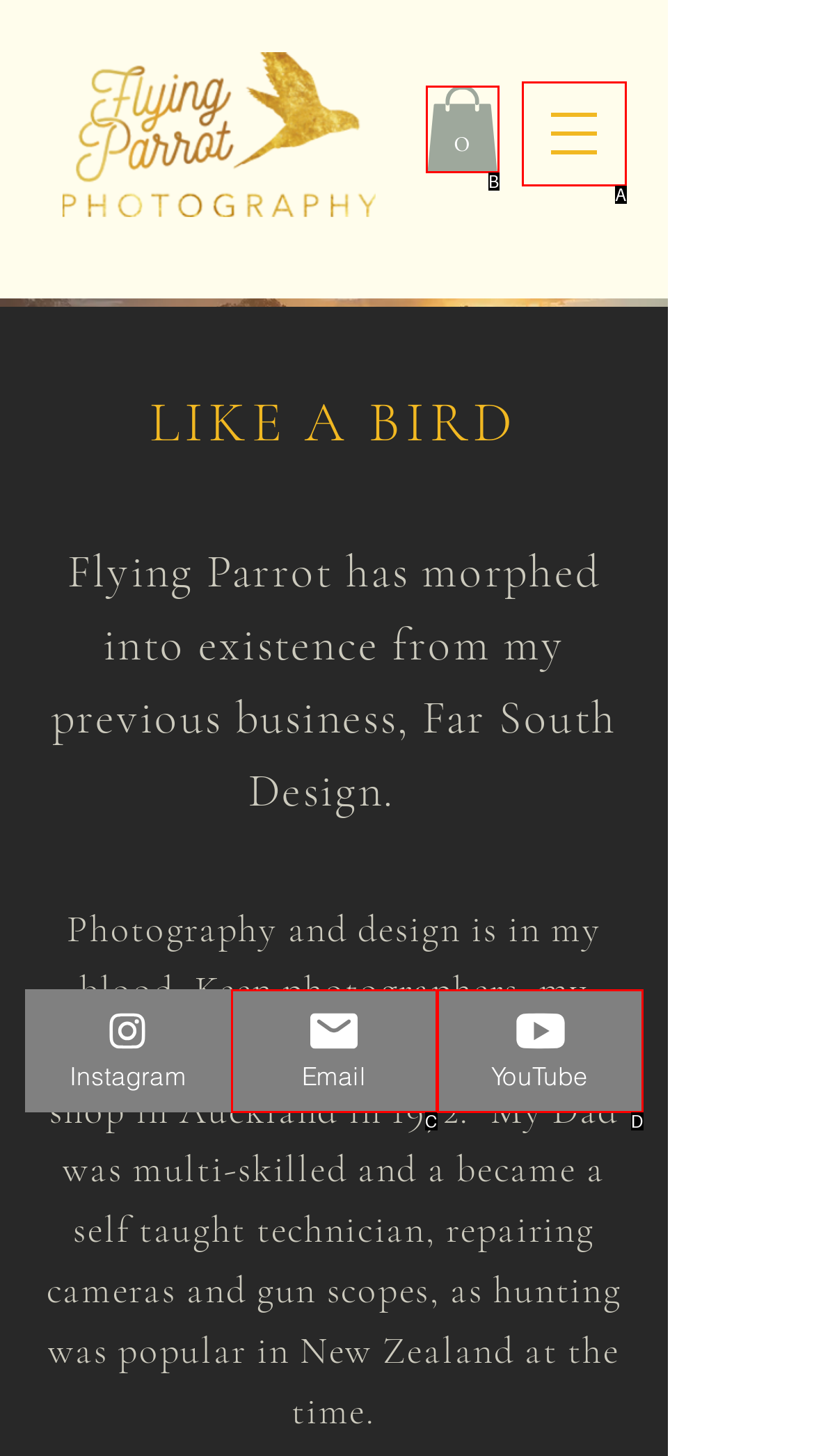Based on the provided element description: parent_node: 0 aria-label="Open navigation menu", identify the best matching HTML element. Respond with the corresponding letter from the options shown.

A